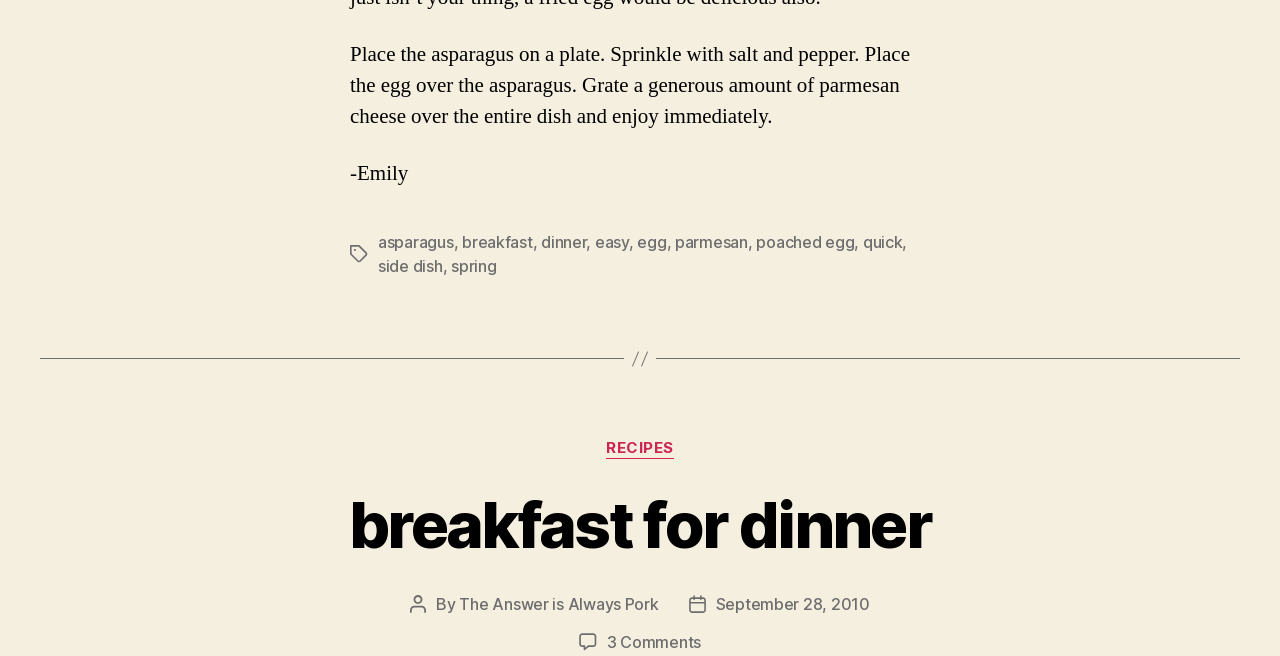Specify the bounding box coordinates of the region I need to click to perform the following instruction: "View the post date". The coordinates must be four float numbers in the range of 0 to 1, i.e., [left, top, right, bottom].

[0.559, 0.905, 0.68, 0.936]